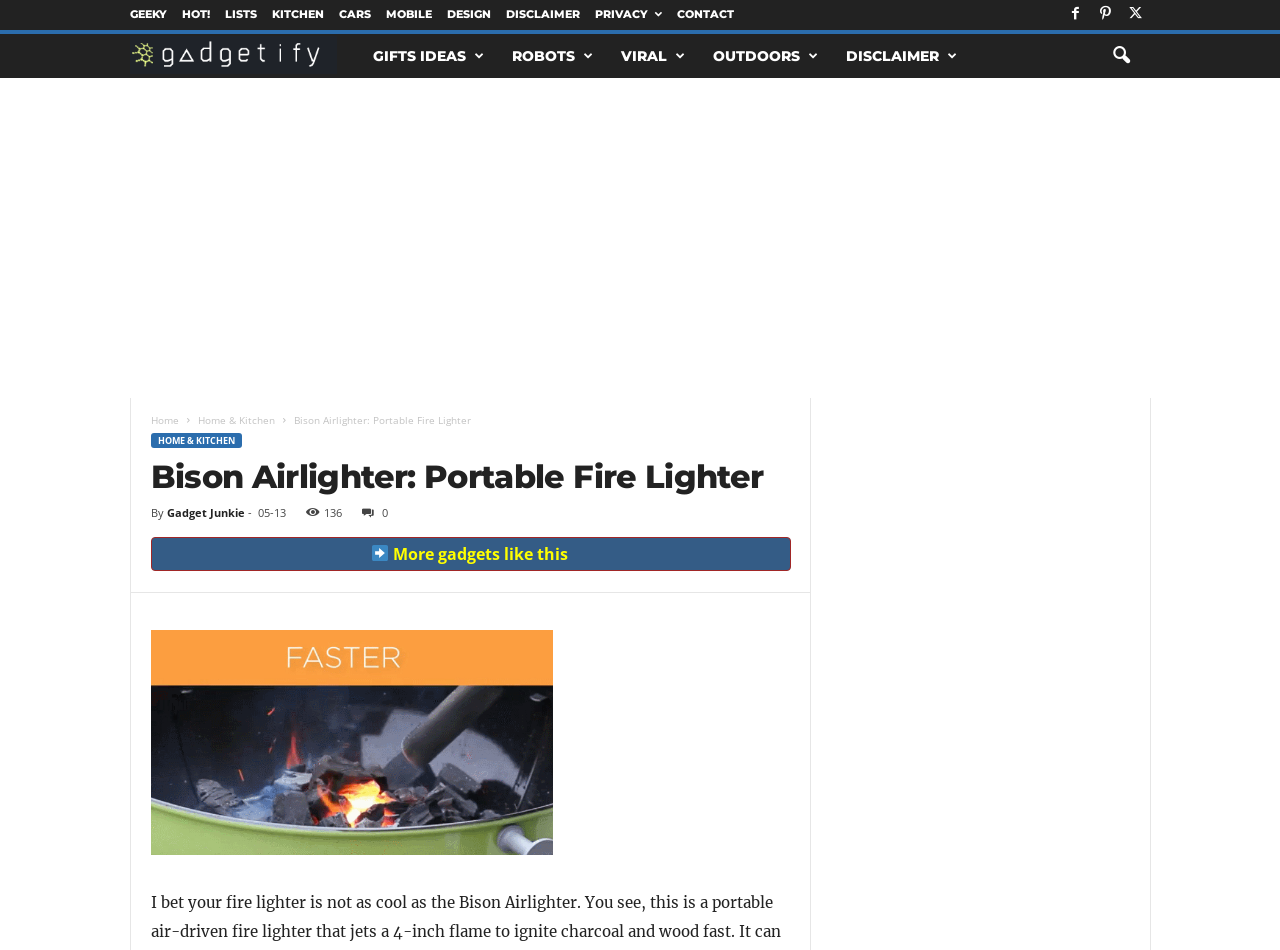Provide the bounding box coordinates of the HTML element described by the text: "Cars". The coordinates should be in the format [left, top, right, bottom] with values between 0 and 1.

[0.264, 0.007, 0.289, 0.022]